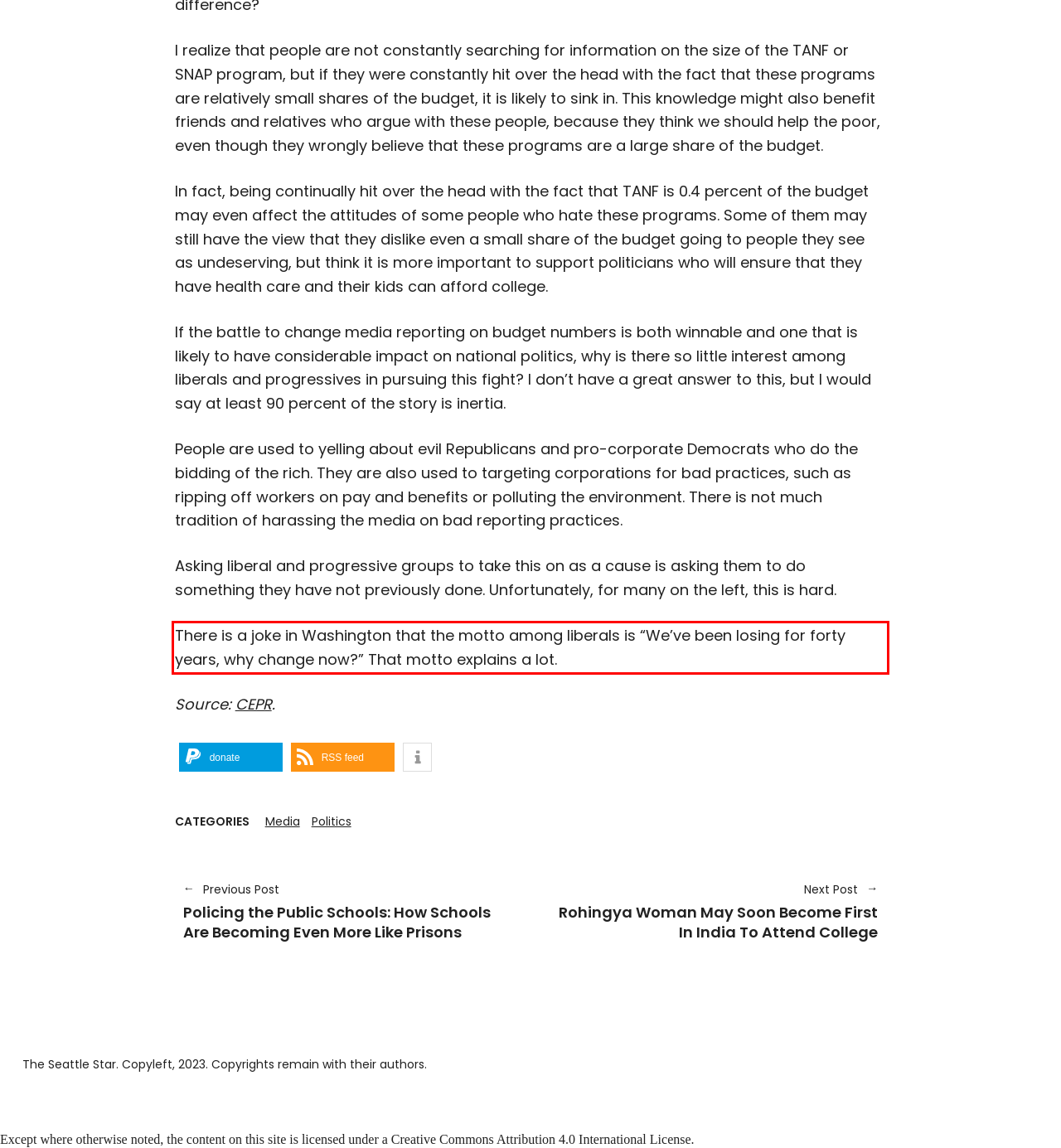You have a screenshot with a red rectangle around a UI element. Recognize and extract the text within this red bounding box using OCR.

There is a joke in Washington that the motto among liberals is “We’ve been losing for forty years, why change now?” That motto explains a lot.